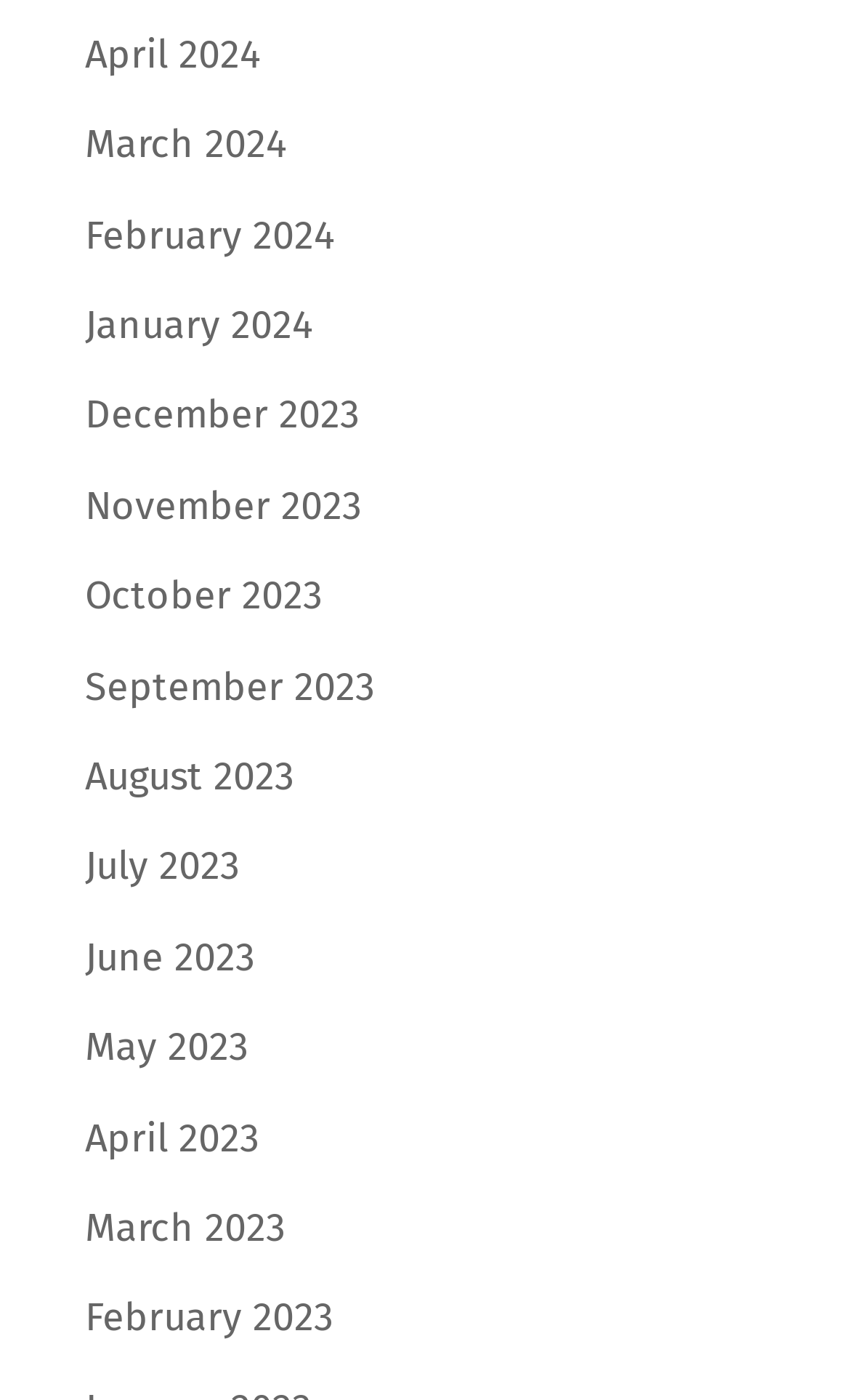Using a single word or phrase, answer the following question: 
How many links are there in the first row?

4